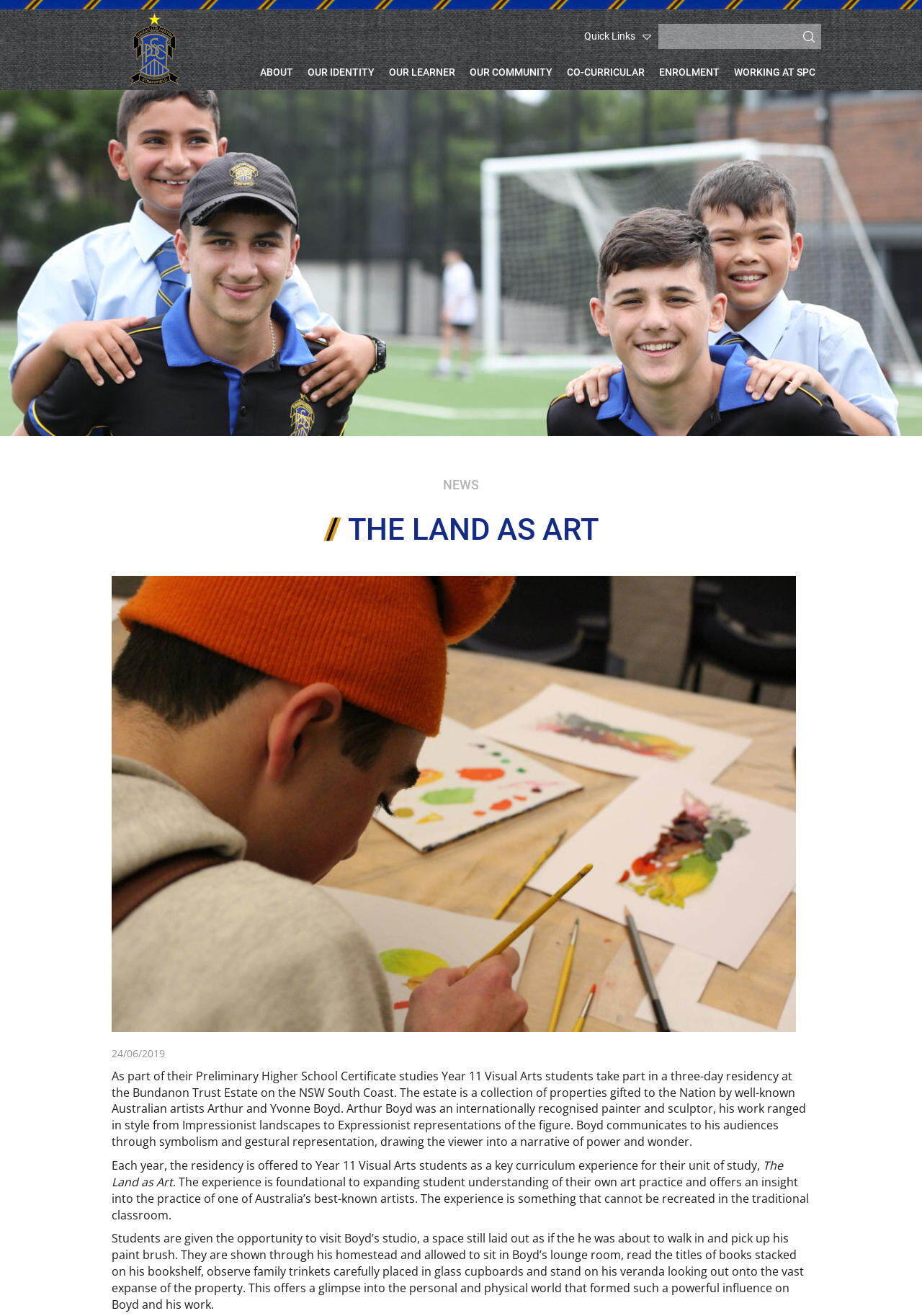What is the location of the Bundanon Trust Estate?
Kindly offer a comprehensive and detailed response to the question.

The location of the Bundanon Trust Estate is mentioned in the article as the NSW South Coast, where the Year 11 Visual Arts students participate in a three-day residency.